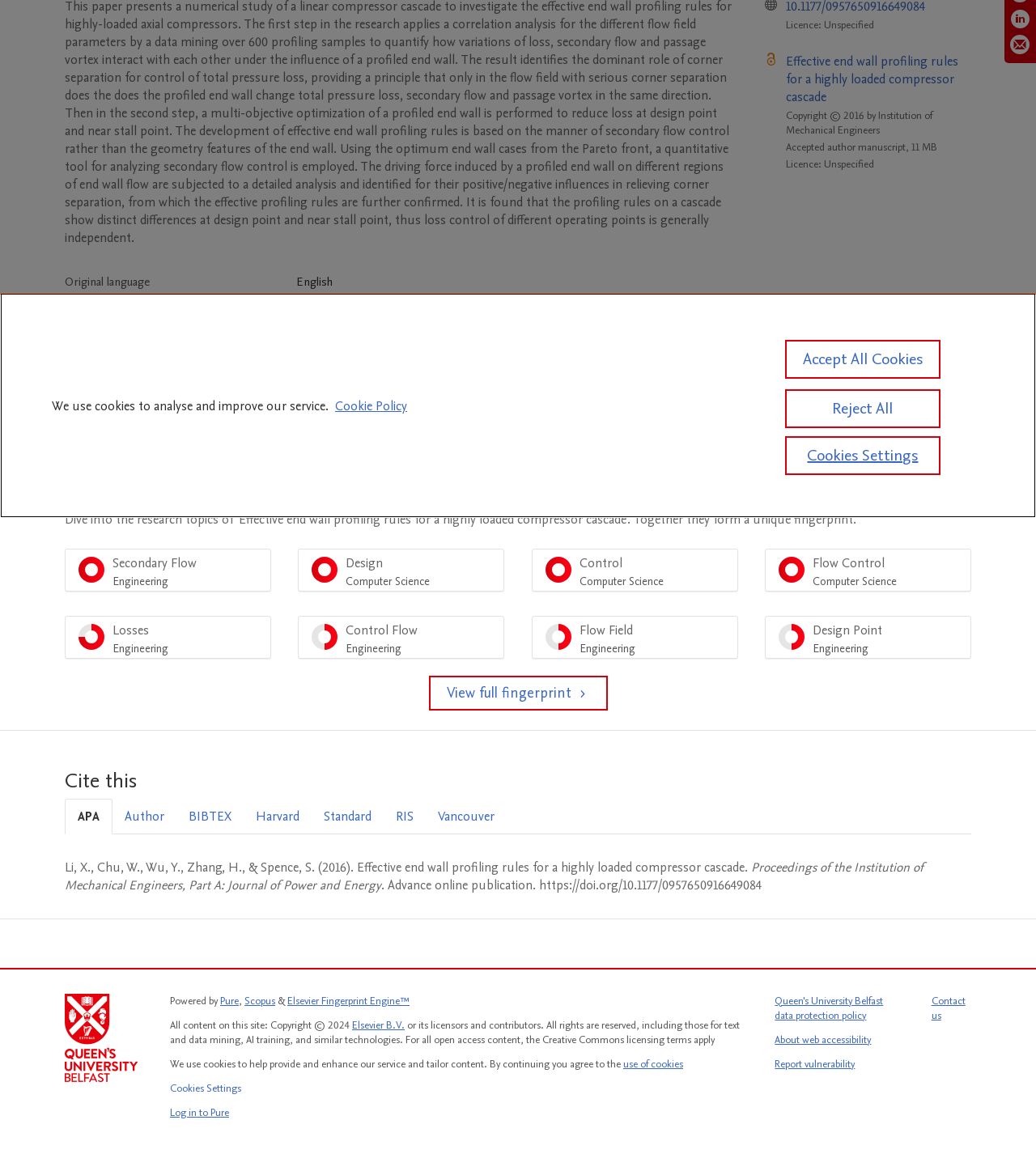Please find the bounding box coordinates (top-left x, top-left y, bottom-right x, bottom-right y) in the screenshot for the UI element described as follows: Flow Control Computer Science 100%

[0.738, 0.476, 0.938, 0.513]